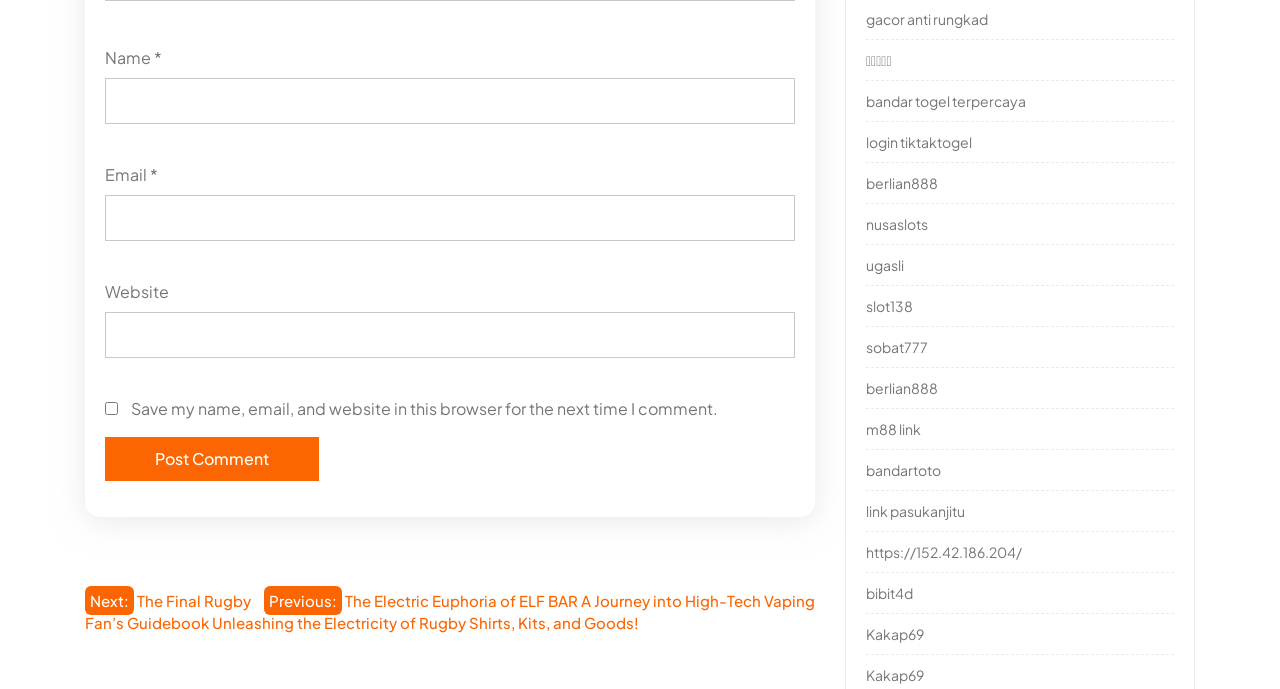What is the purpose of the textbox labeled 'Name'?
Analyze the image and deliver a detailed answer to the question.

The textbox labeled 'Name' is required and is likely used to input the user's name, possibly for commenting or registration purposes.